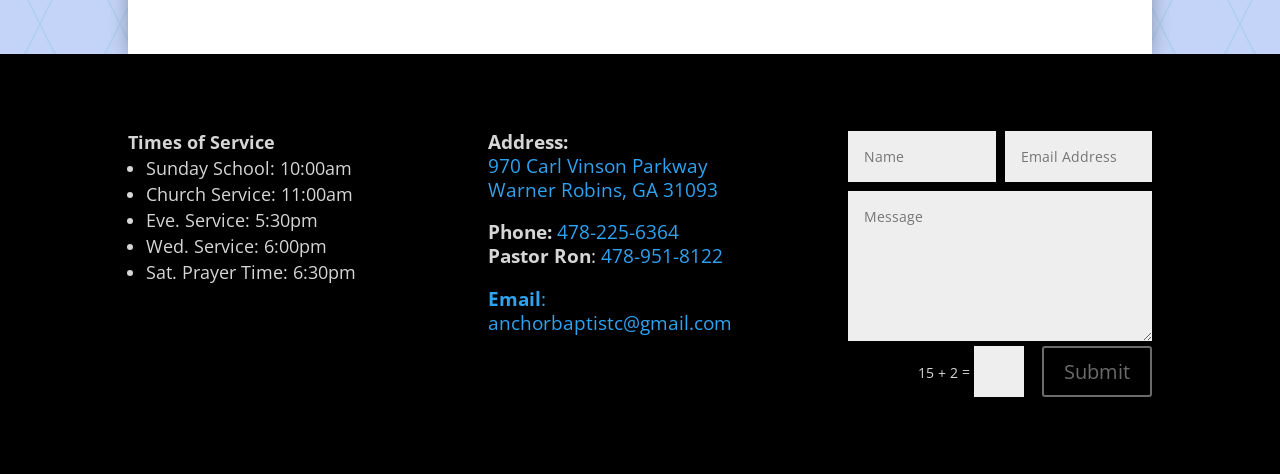What is the purpose of the 'Submit 5' button?
Look at the screenshot and respond with one word or a short phrase.

Unknown